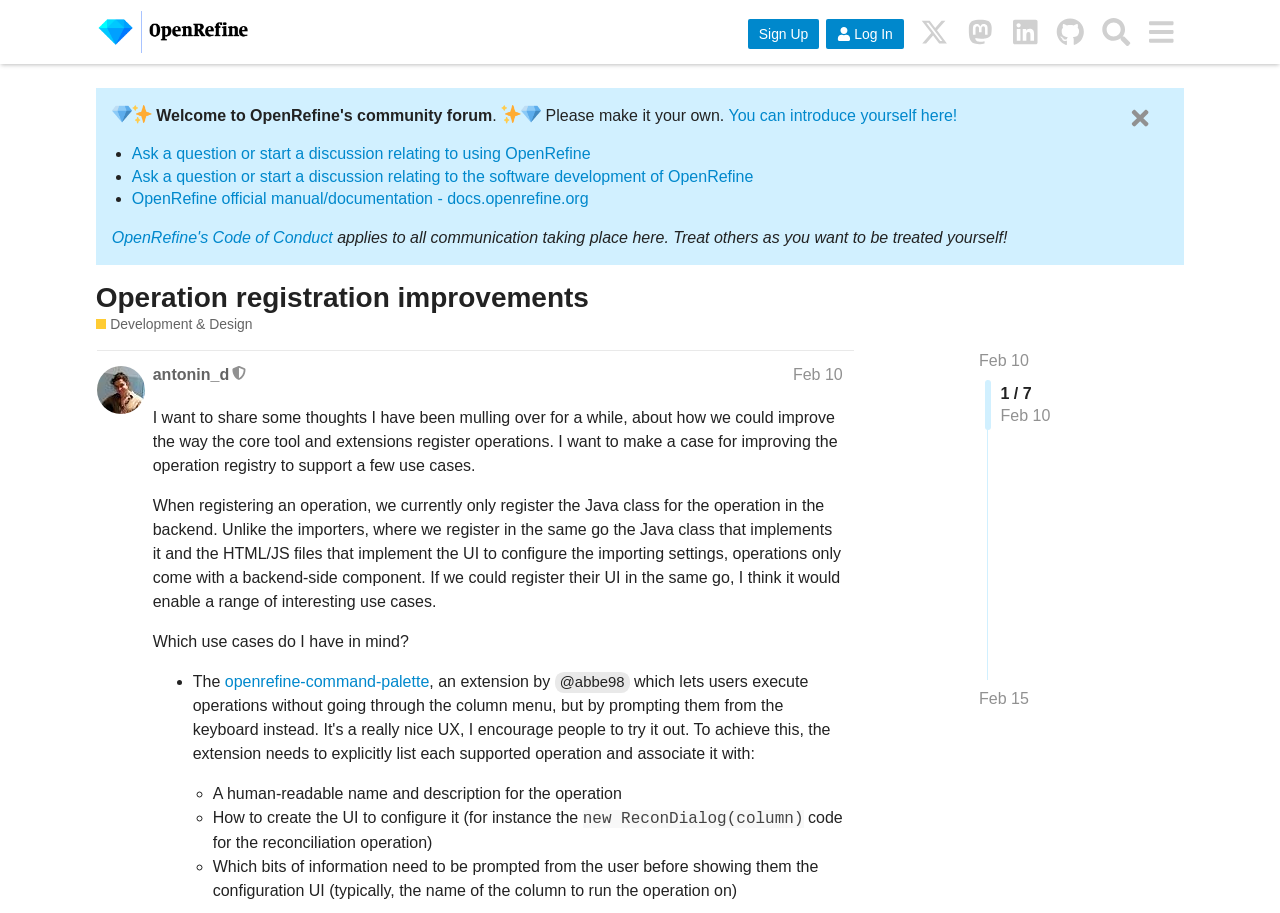Convey a detailed summary of the webpage, mentioning all key elements.

This webpage is a discussion forum for OpenRefine, a data refinement tool. At the top, there is a header section with a logo, navigation links, and a search button. Below the header, there are several buttons and links, including a sign-up button, a log-in button, and links to social media platforms.

The main content of the page is a discussion thread about improving the operation registration process in OpenRefine. The thread is started by a user named antonin_d, who is a moderator. The user shares their thoughts on how to improve the operation registry to support various use cases. The post is divided into several paragraphs, with the user explaining their idea and providing examples of potential use cases.

Below the initial post, there are several lists of bullet points, each describing a specific use case. These lists are marked with bullet points or other symbols. The use cases include registering the UI for operations, providing a human-readable name and description for the operation, and specifying how to create the UI to configure the operation.

The discussion thread also includes links to other relevant resources, such as the OpenRefine official manual and documentation. There are also links to other discussions and categories on the forum, including a category for developers and designers to discuss the development of OpenRefine software and extensions.

At the bottom of the page, there are navigation links to other pages in the discussion thread, including a link to the next page. There is also a text indicating that the user is currently viewing page 1 of 7.